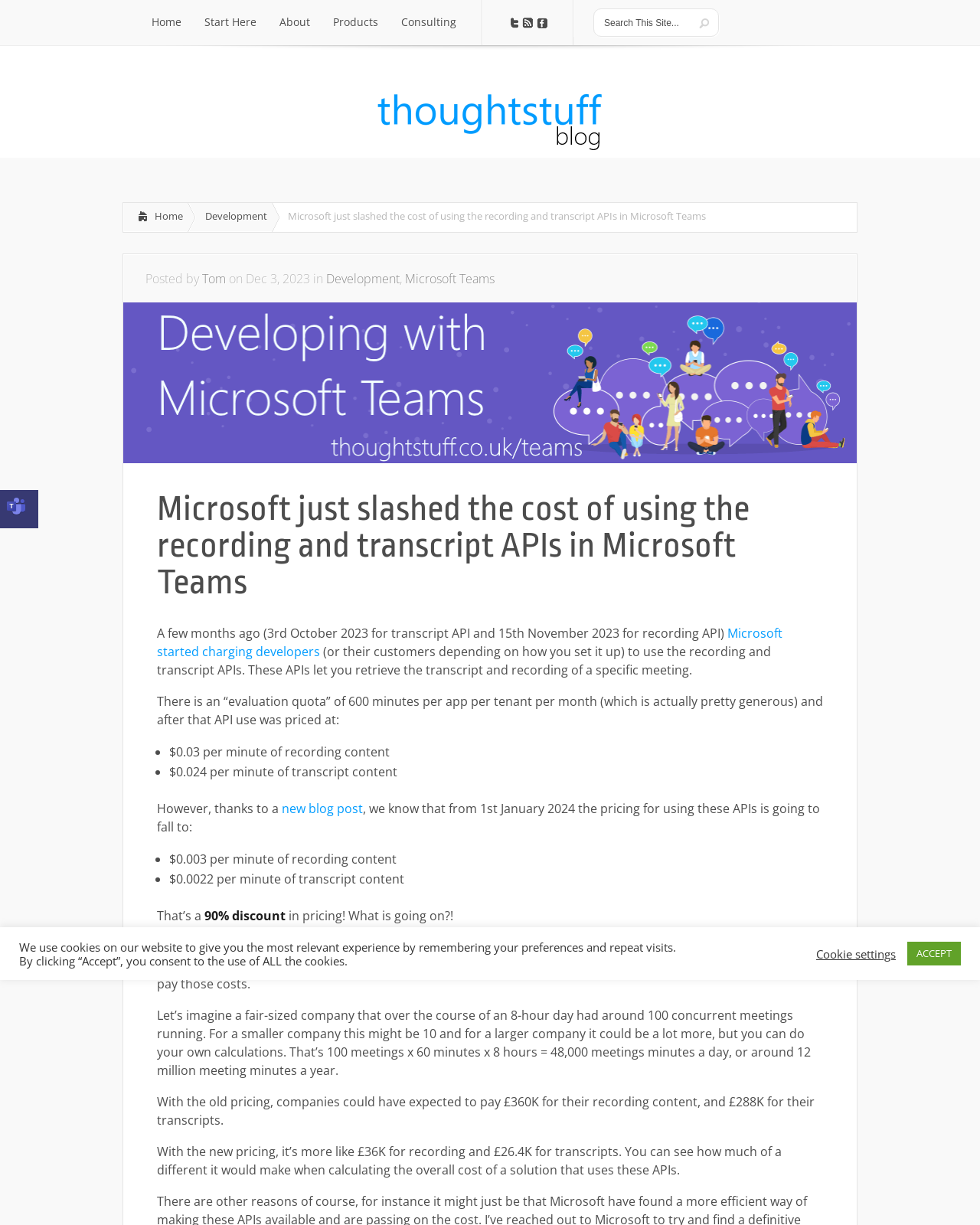What is the name of the blog?
Provide a detailed answer to the question using information from the image.

I determined the answer by looking at the top navigation bar, where I found a link with the text 'The thoughtstuff Blog'. This suggests that the blog's name is indeed 'The thoughtstuff Blog'.